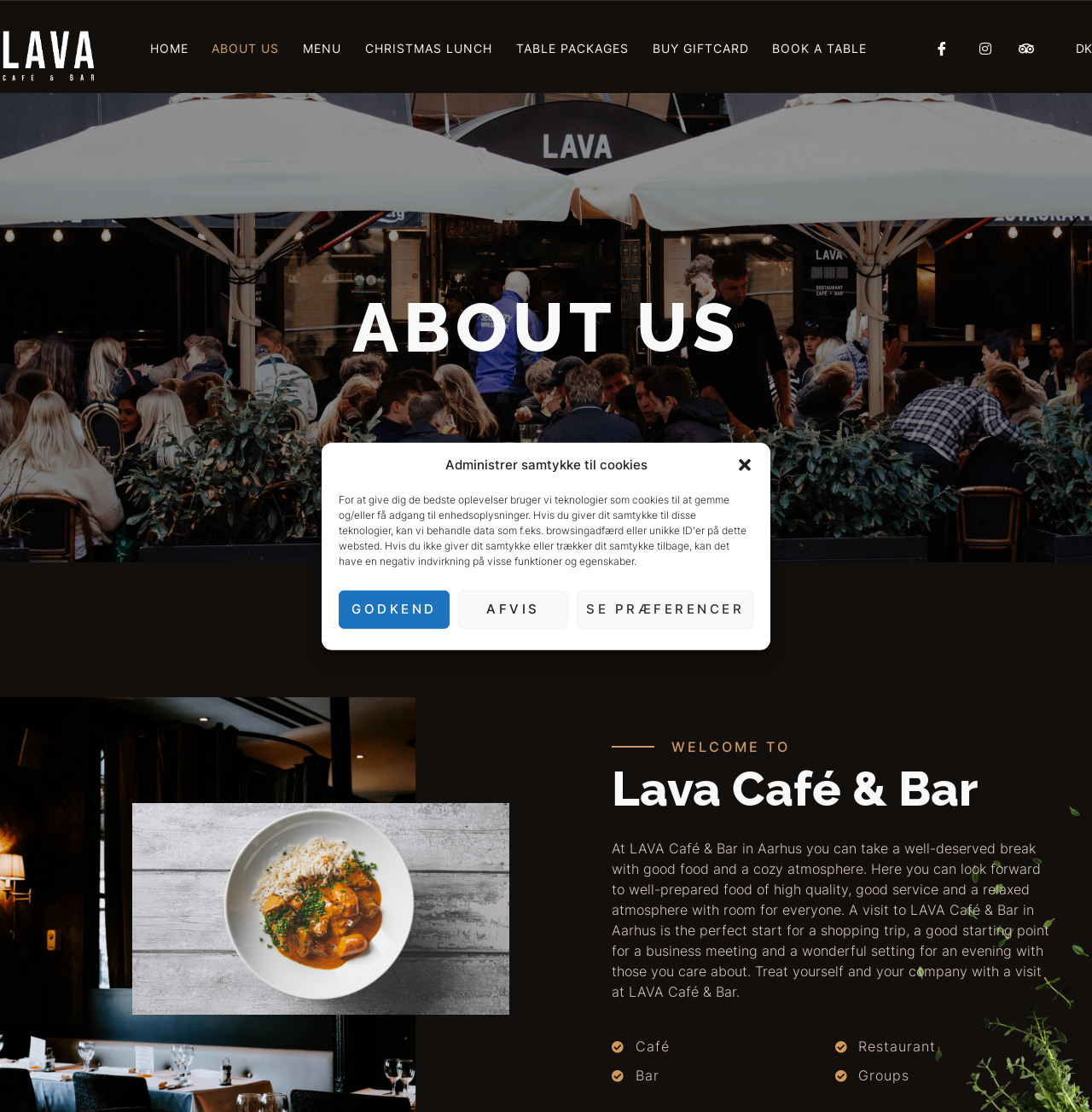Articulate a detailed summary of the webpage's content and design.

The webpage is about Lava Aarhus, a café and bar in Aarhus. At the top, there is a dialog box for managing cookie consent, which can be closed or interacted with through various buttons. Below this, there is a navigation menu with links to different sections of the website, including "HOME", "ABOUT US", "MENU", "CHRISTMAS LUNCH", "TABLE PACKAGES", "BUY GIFTCARD", and "BOOK A TABLE".

On the top right, there are three small links, and next to them, a heading that reads "DK". Below the navigation menu, there is a large heading that reads "ABOUT US", followed by a smaller heading that says "WELCOME TO" and another that says "Lava Café & Bar". 

To the right of these headings, there is an image, likely a logo or a photo of the café. Below the image, there is a block of text that describes Lava Café & Bar, mentioning its atmosphere, food, and service. The text also suggests that the café is a good spot for various occasions, including shopping trips, business meetings, and social gatherings.

At the bottom of the page, there are two static text elements, one that reads "Restaurant" and another that reads "Groups".